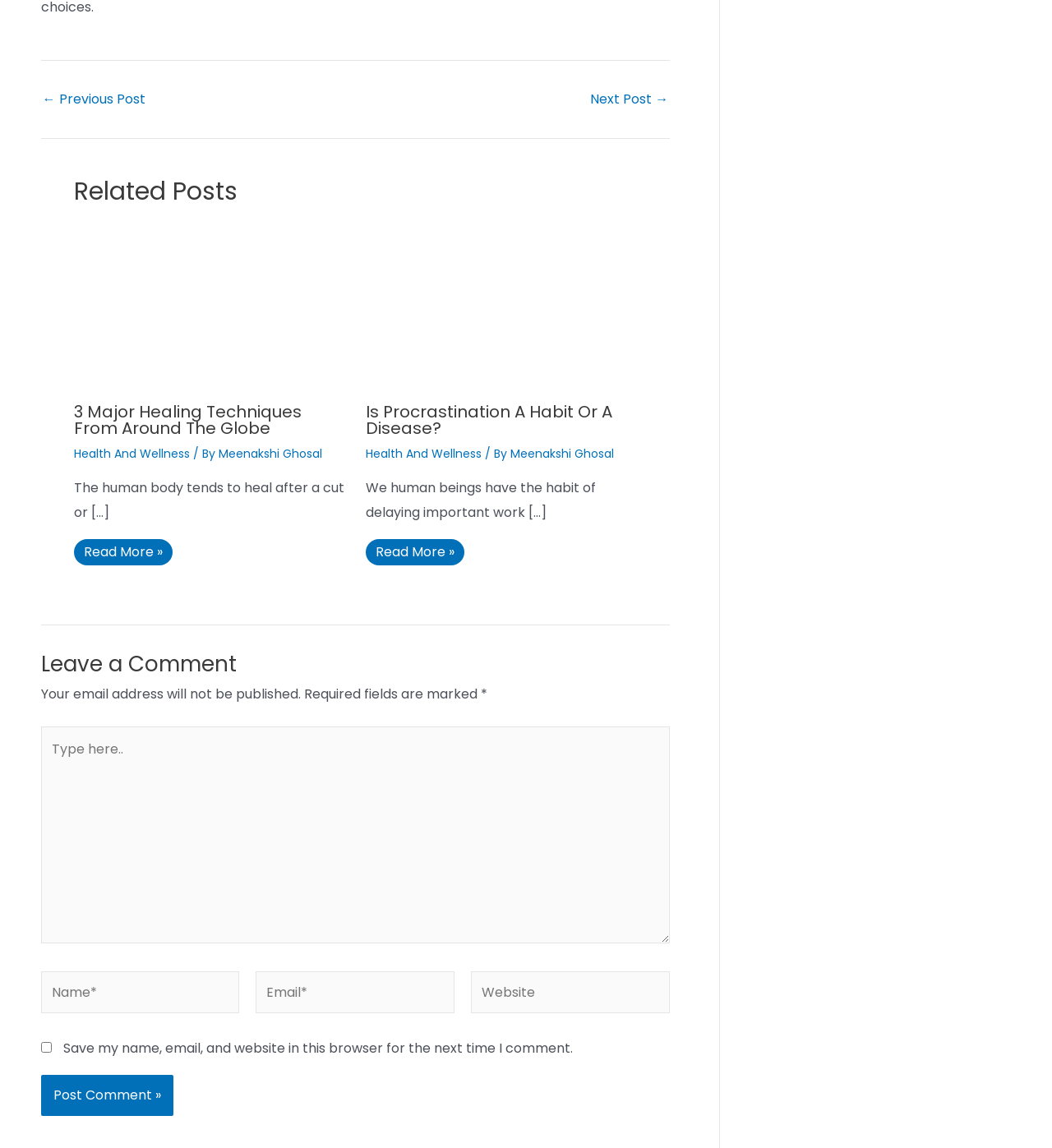Find the bounding box coordinates of the clickable element required to execute the following instruction: "Read more about '3 Major Healing Techniques From Around The Globe'". Provide the coordinates as four float numbers between 0 and 1, i.e., [left, top, right, bottom].

[0.07, 0.264, 0.328, 0.281]